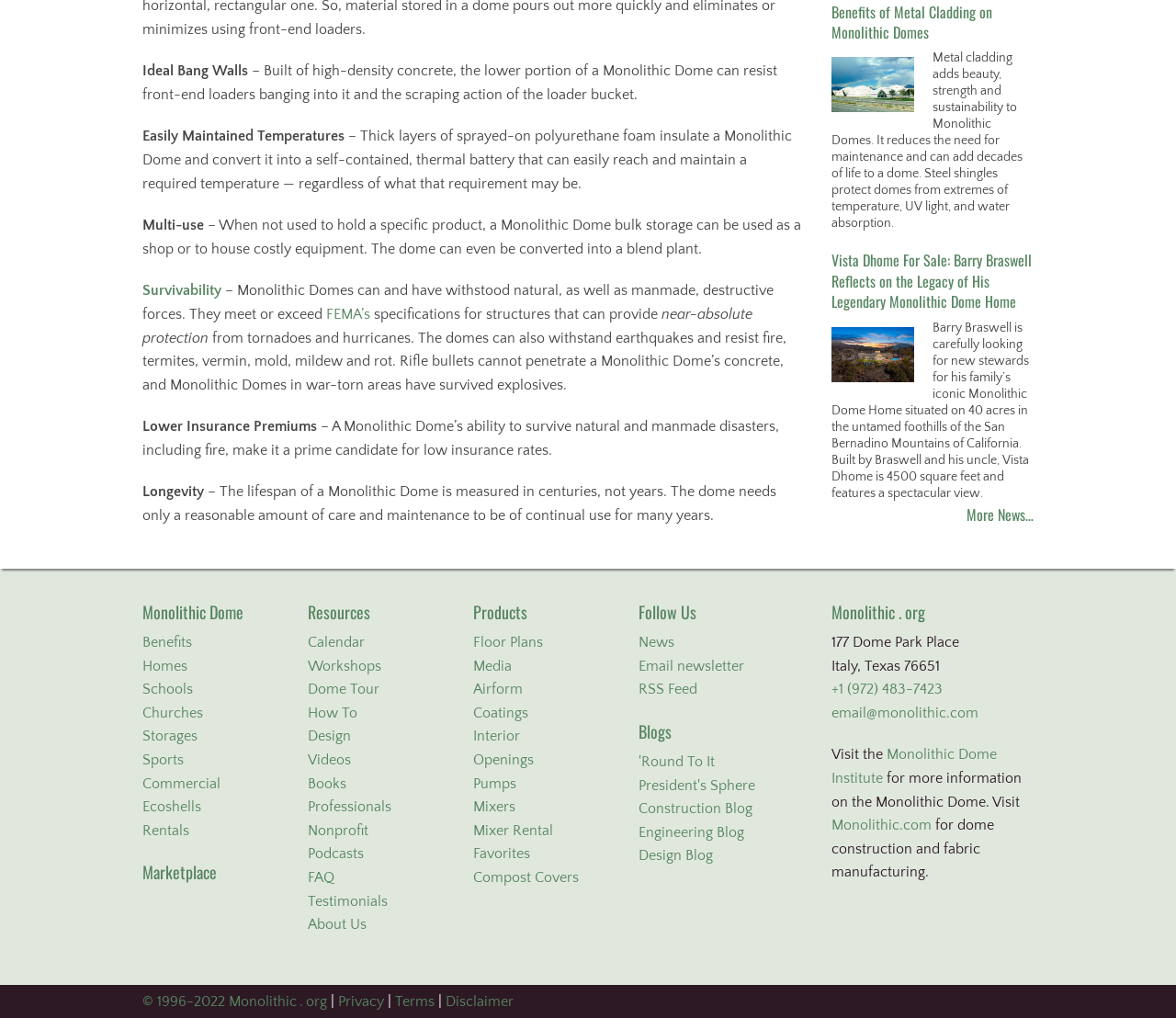Refer to the image and provide a thorough answer to this question:
What is the name of the dome home for sale?

I found the answer by looking at the heading 'Vista Dhome For Sale: Barry Braswell Reflects on the Legacy of His Legendary Monolithic Dome Home' and the corresponding link and image.